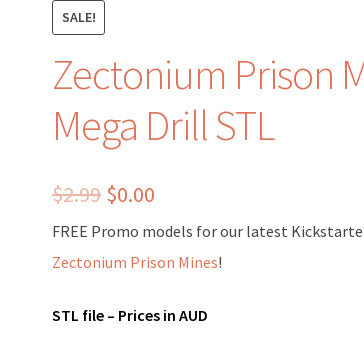Provide a one-word or brief phrase answer to the question:
What is the current price of the Mega Drill STL?

$0.00